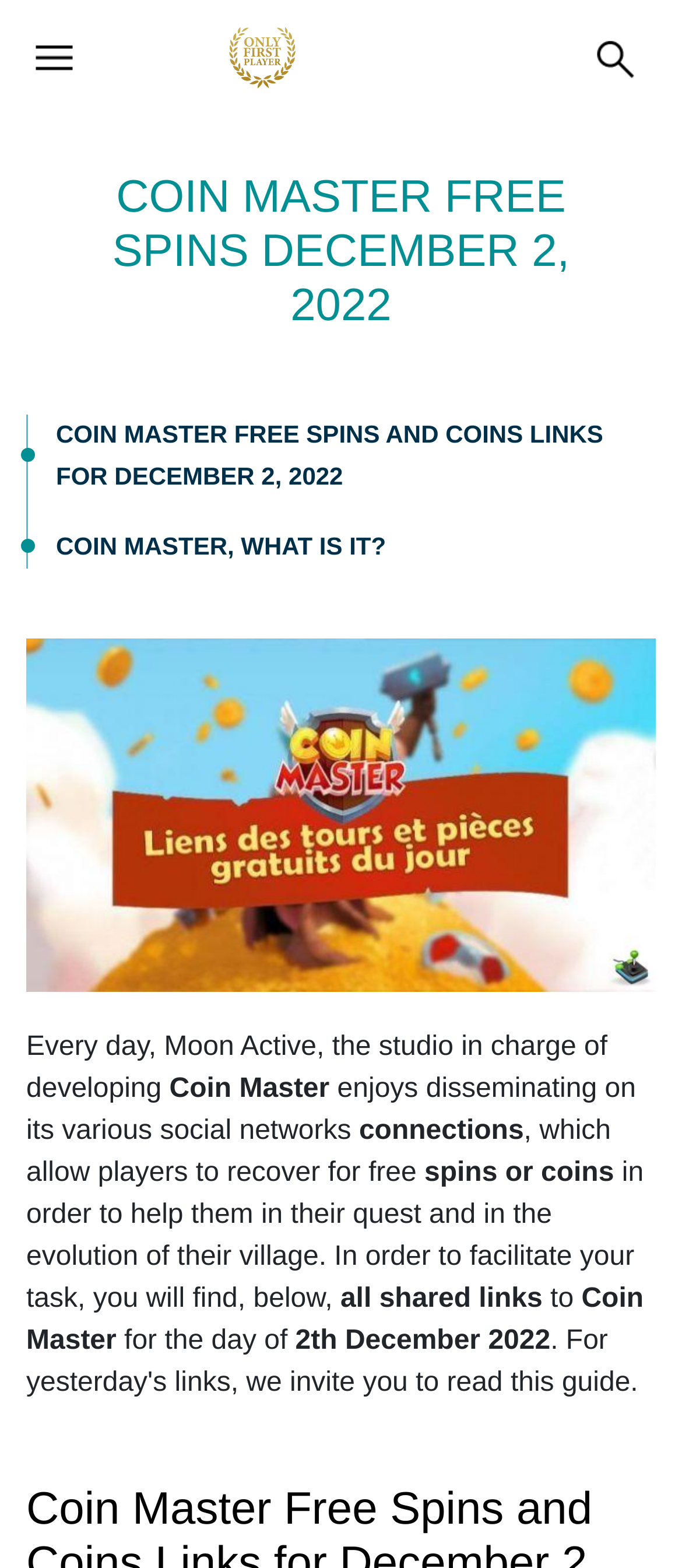Provide your answer to the question using just one word or phrase: What does Moon Active do on its social networks?

Shares free spins and coins links